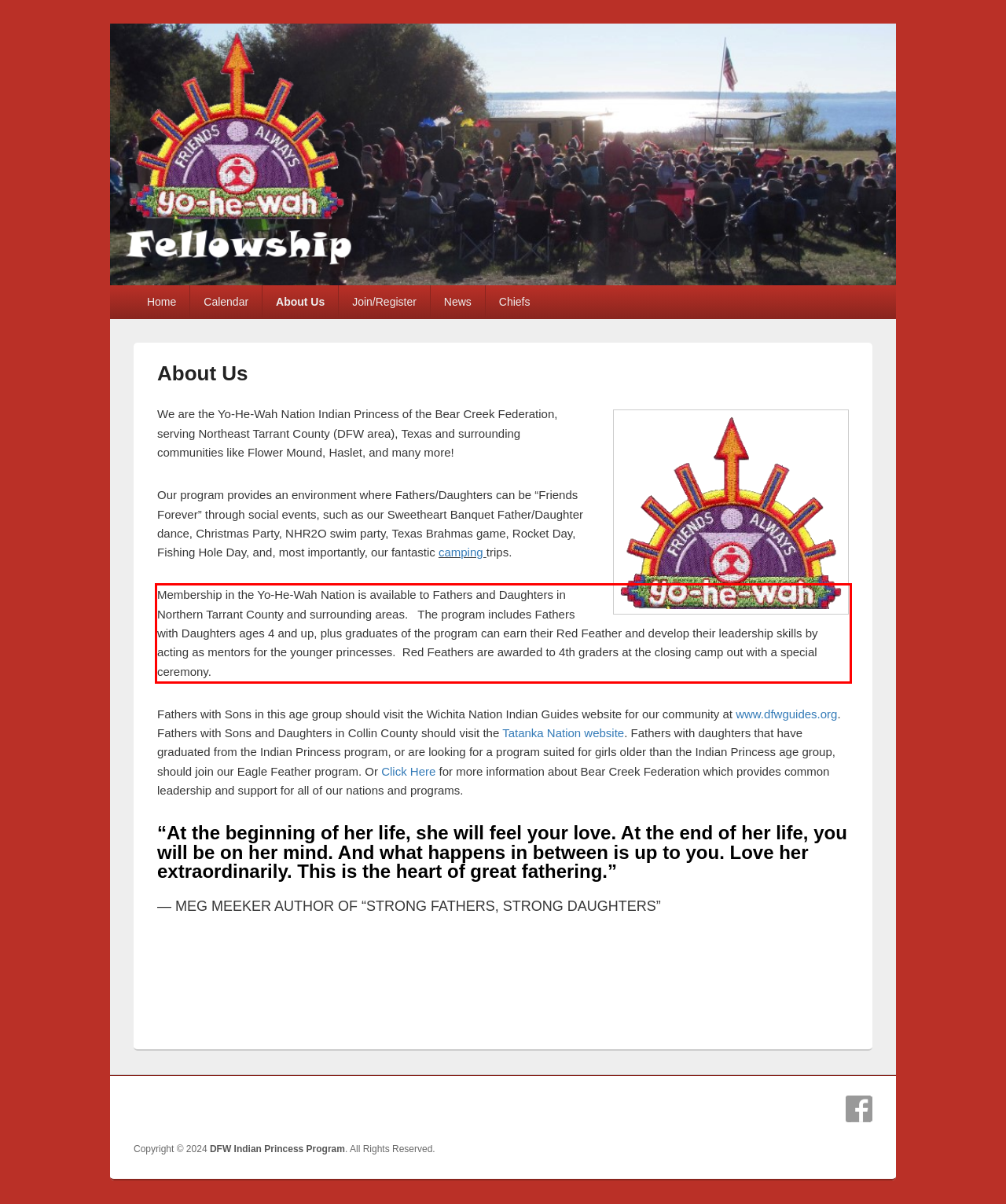You are given a screenshot showing a webpage with a red bounding box. Perform OCR to capture the text within the red bounding box.

Membership in the Yo-He-Wah Nation is available to Fathers and Daughters in Northern Tarrant County and surrounding areas. The program includes Fathers with Daughters ages 4 and up, plus graduates of the program can earn their Red Feather and develop their leadership skills by acting as mentors for the younger princesses. Red Feathers are awarded to 4th graders at the closing camp out with a special ceremony.